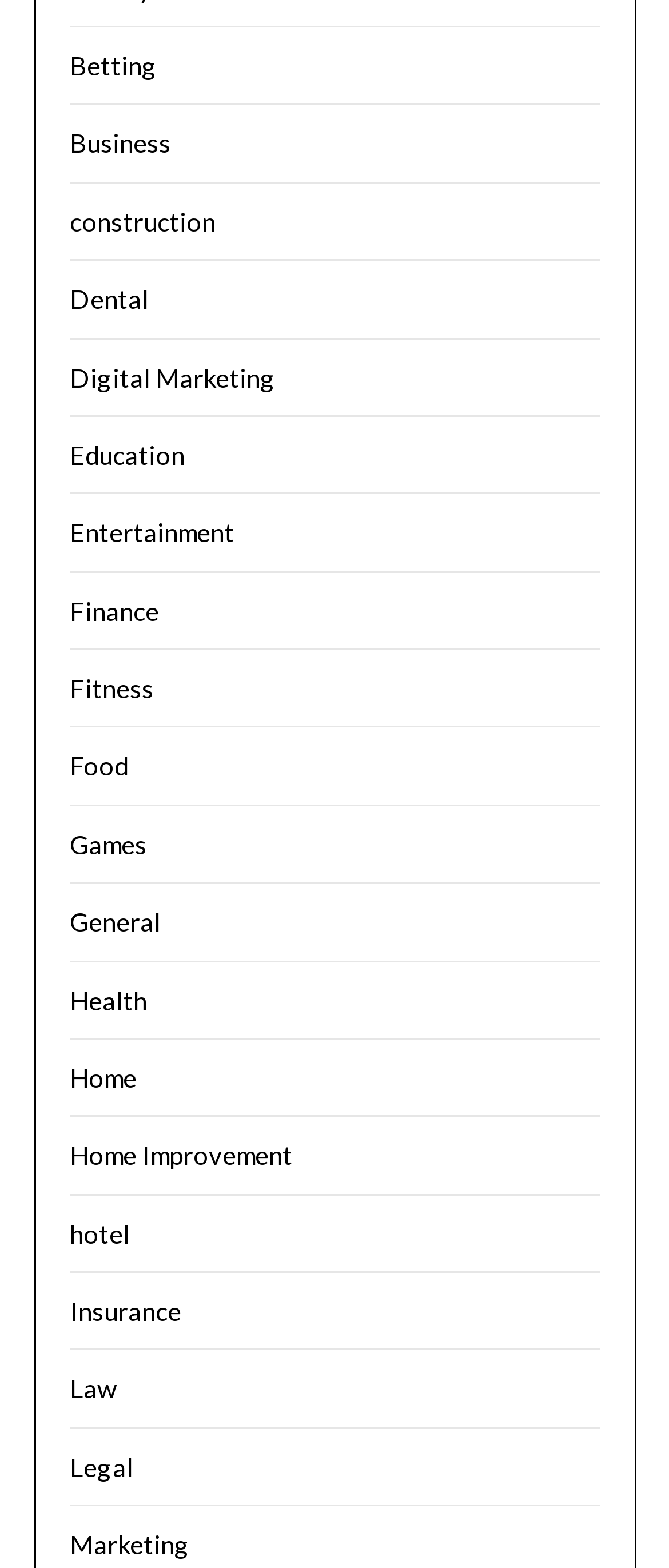How many categories are listed?
Using the information from the image, answer the question thoroughly.

I counted the number of links listed on the webpage, and there are 36 categories listed, ranging from 'Betting' to 'Marketing'.